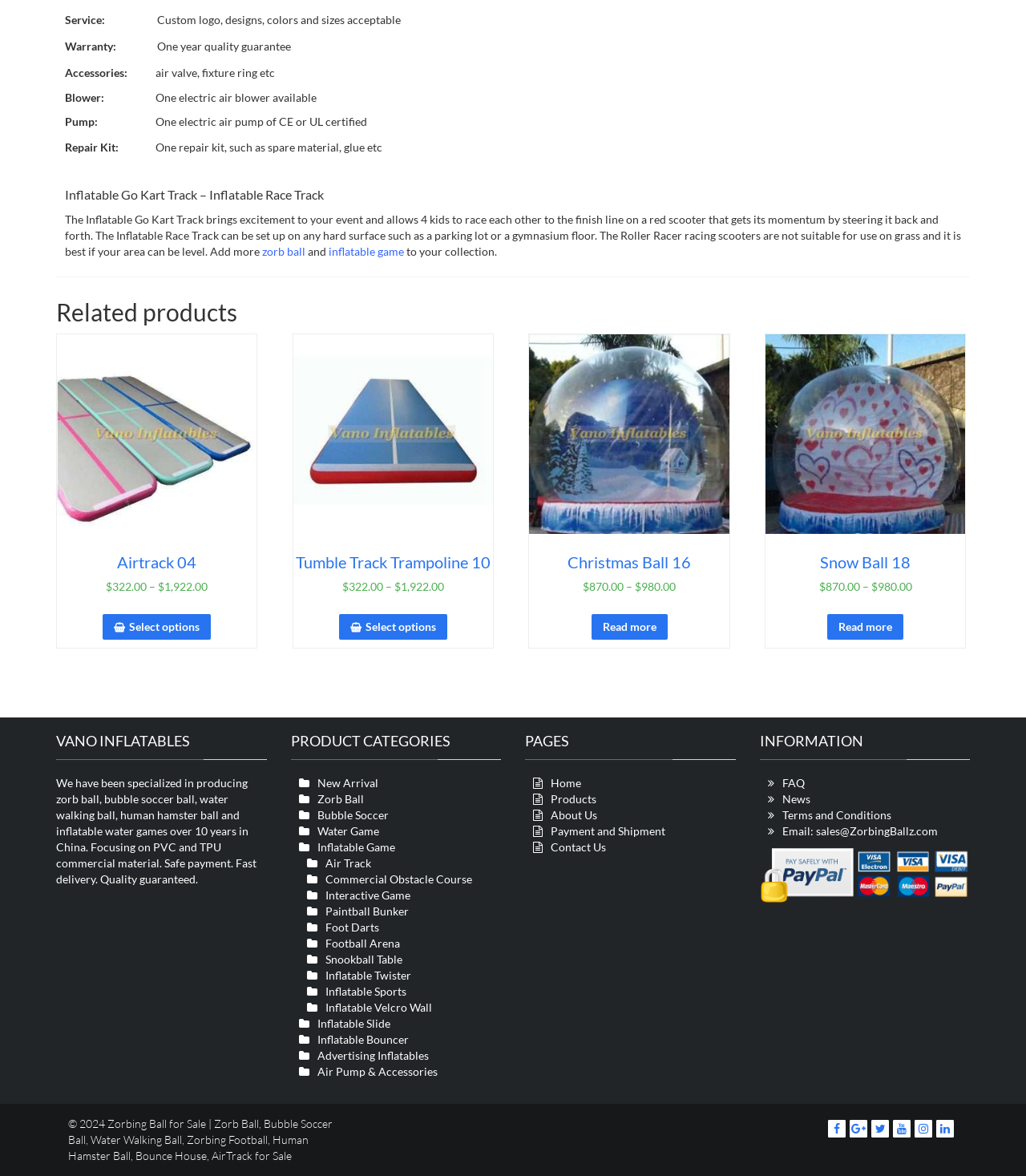Provide the bounding box coordinates of the UI element this sentence describes: "Air Pump & Accessories".

[0.309, 0.905, 0.426, 0.917]